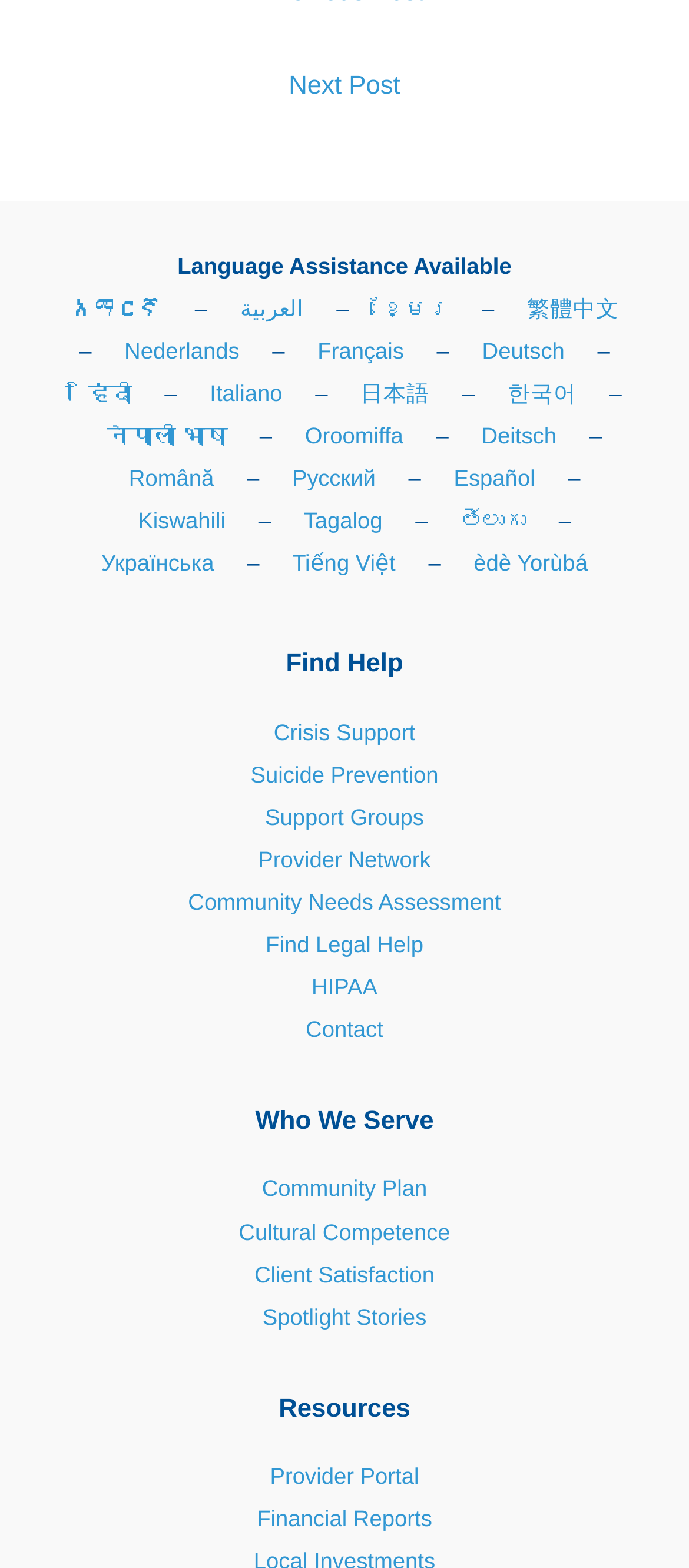Please identify the bounding box coordinates of the element I should click to complete this instruction: 'Go to BOA CONSTRICTOR page'. The coordinates should be given as four float numbers between 0 and 1, like this: [left, top, right, bottom].

None